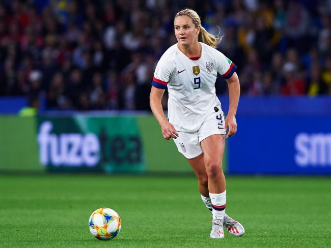Generate a detailed explanation of the scene depicted in the image.

This image captures an action shot of a female soccer player during a match, dressed in a white jersey adorned with the U.S. national team crest. She is wearing the number 9 on her back and is seen skillfully controlling the ball on the field. The player's focused expression and athletic posture suggest an intense moment in the game, highlighting her determination and agility. In the background, a vibrant crowd and stadium atmosphere can be seen, creating an energetic setting typical of a live soccer event. This image embodies the excitement of football streaming, emphasizing the thrill of following live scores and events in the sport.